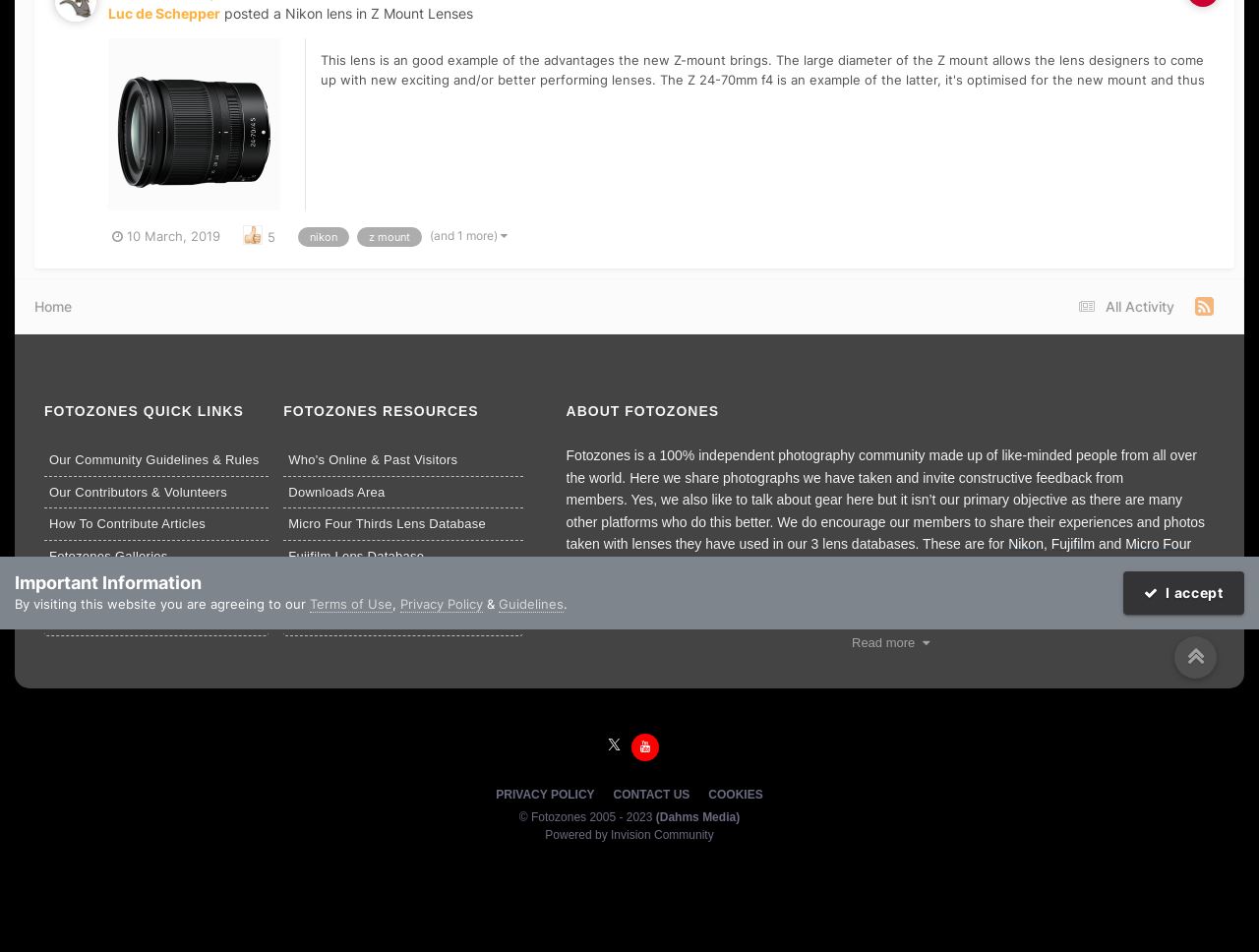Given the description of the UI element: "The Original Nikongear Archives", predict the bounding box coordinates in the form of [left, top, right, bottom], with each value being a float between 0 and 1.

[0.039, 0.644, 0.191, 0.659]